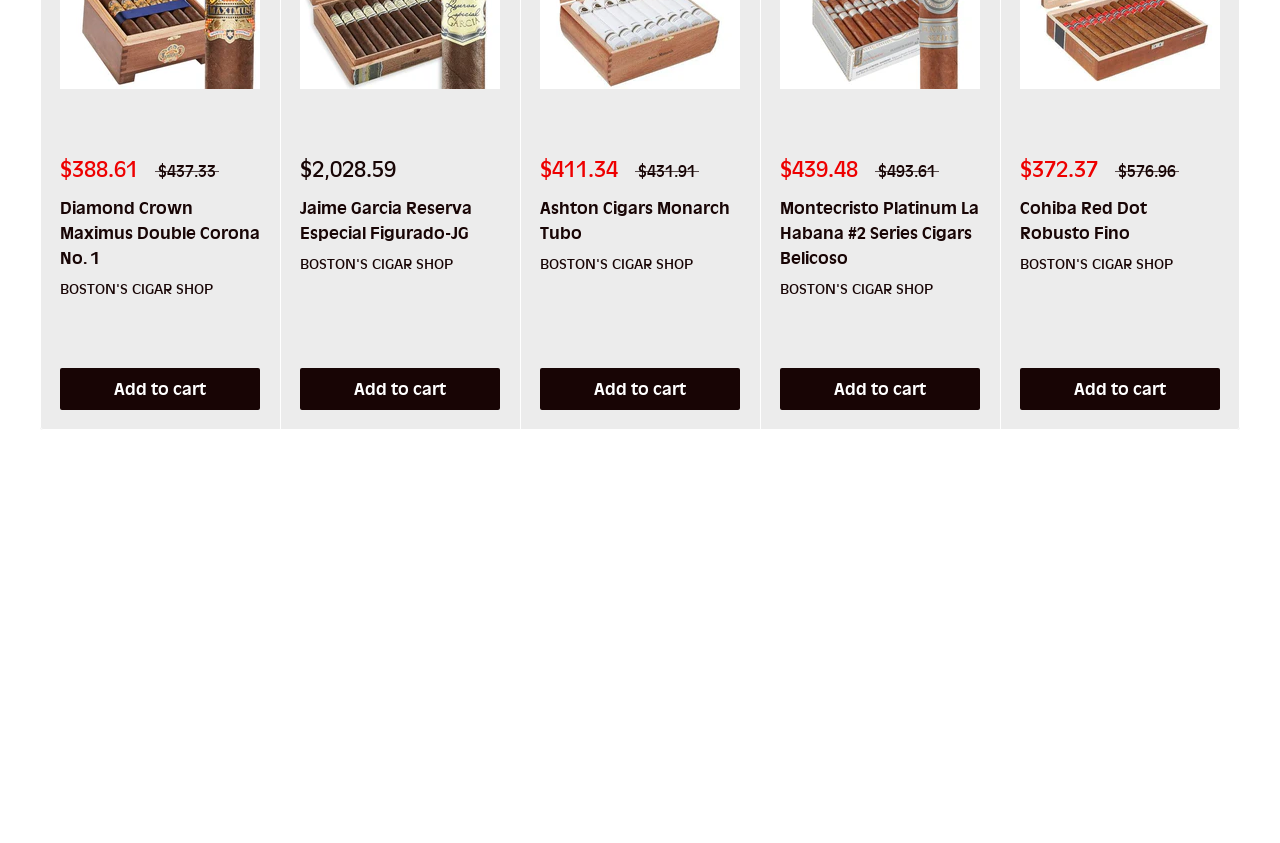Determine the bounding box coordinates of the clickable element necessary to fulfill the instruction: "Click the 'Add to cart' button for Diamond Crown Maximus Double Corona No. 1". Provide the coordinates as four float numbers within the 0 to 1 range, i.e., [left, top, right, bottom].

[0.047, 0.437, 0.203, 0.487]